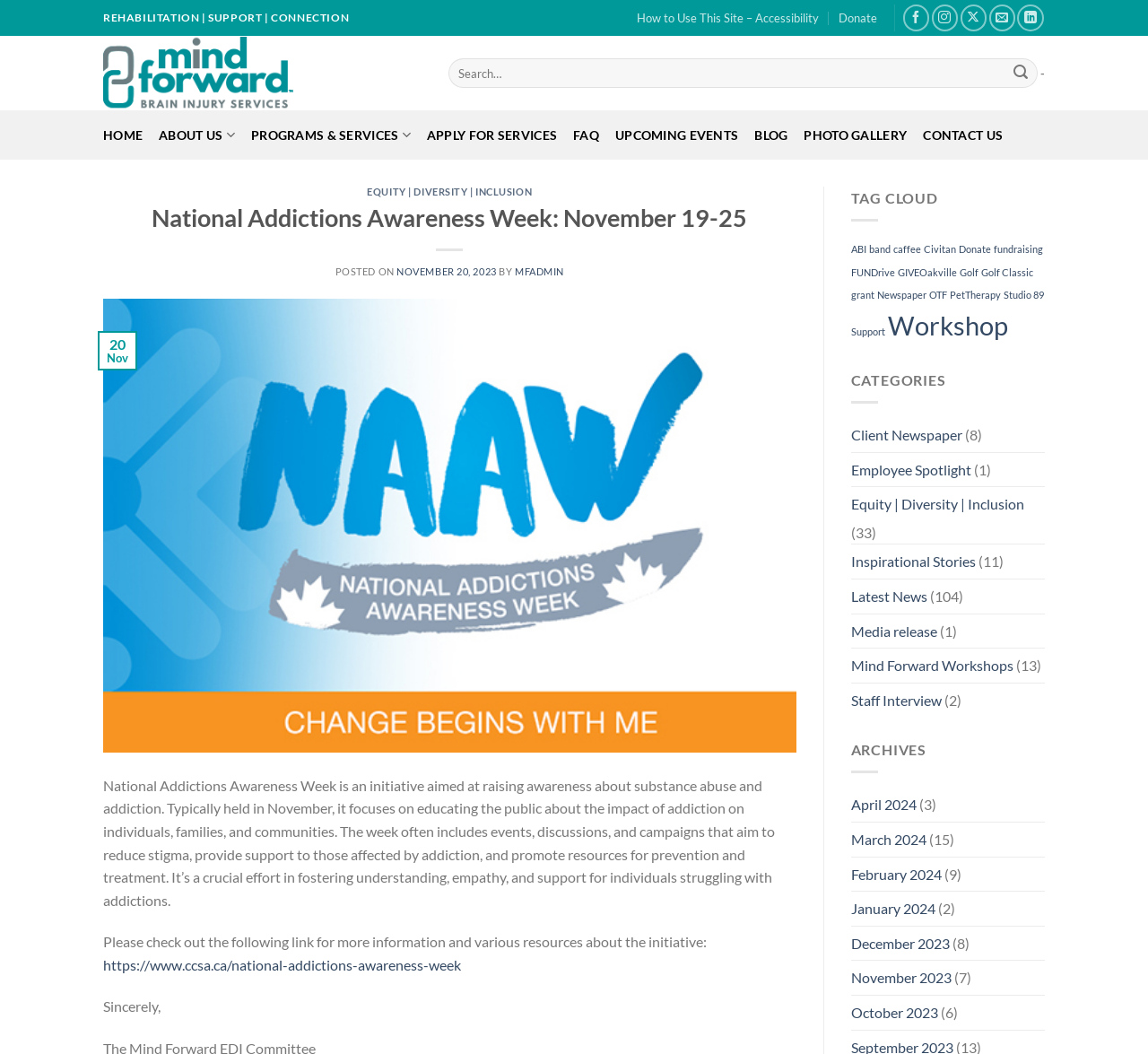Answer the following query concisely with a single word or phrase:
What is the topic of the latest article?

National Addictions Awareness Week